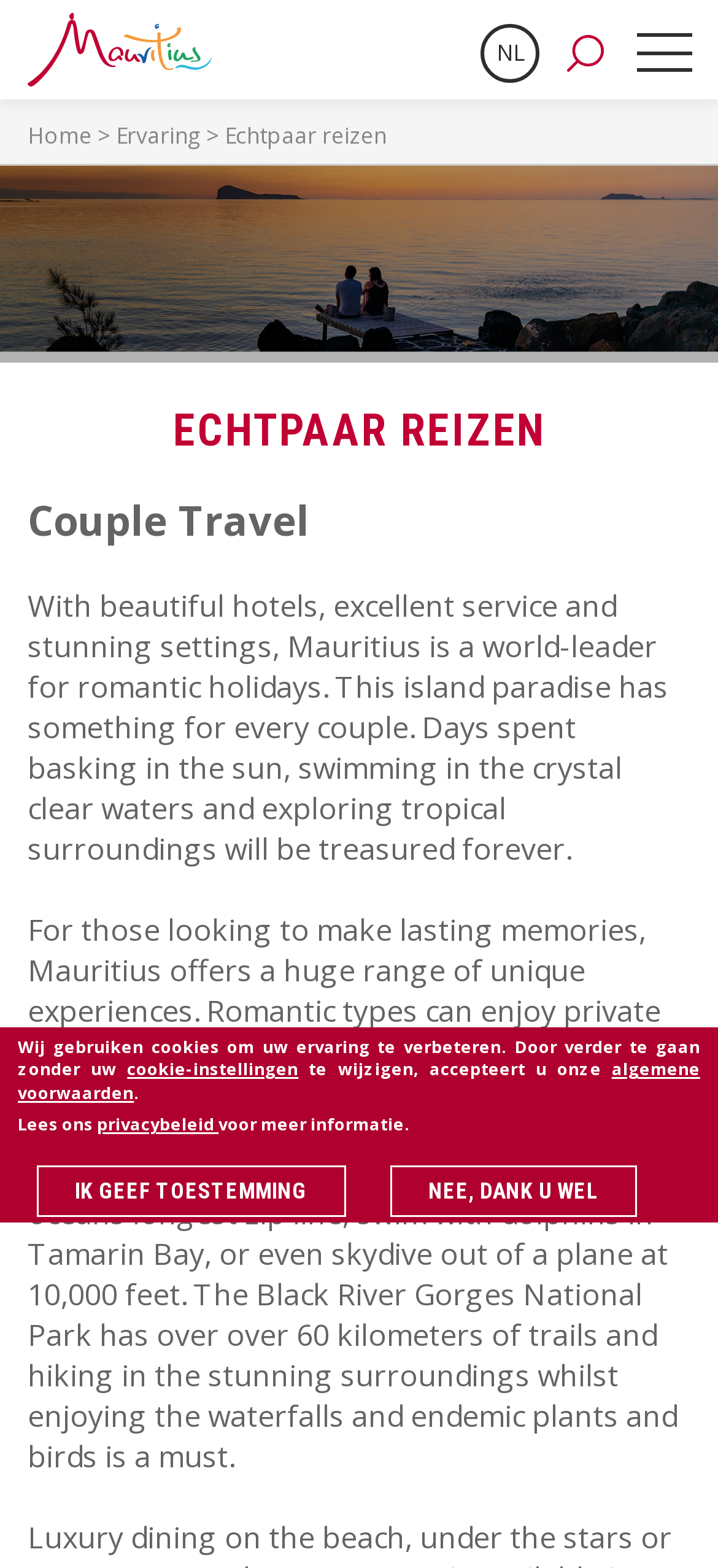Ascertain the bounding box coordinates for the UI element detailed here: "Menu". The coordinates should be provided as [left, top, right, bottom] with each value being a float between 0 and 1.

None